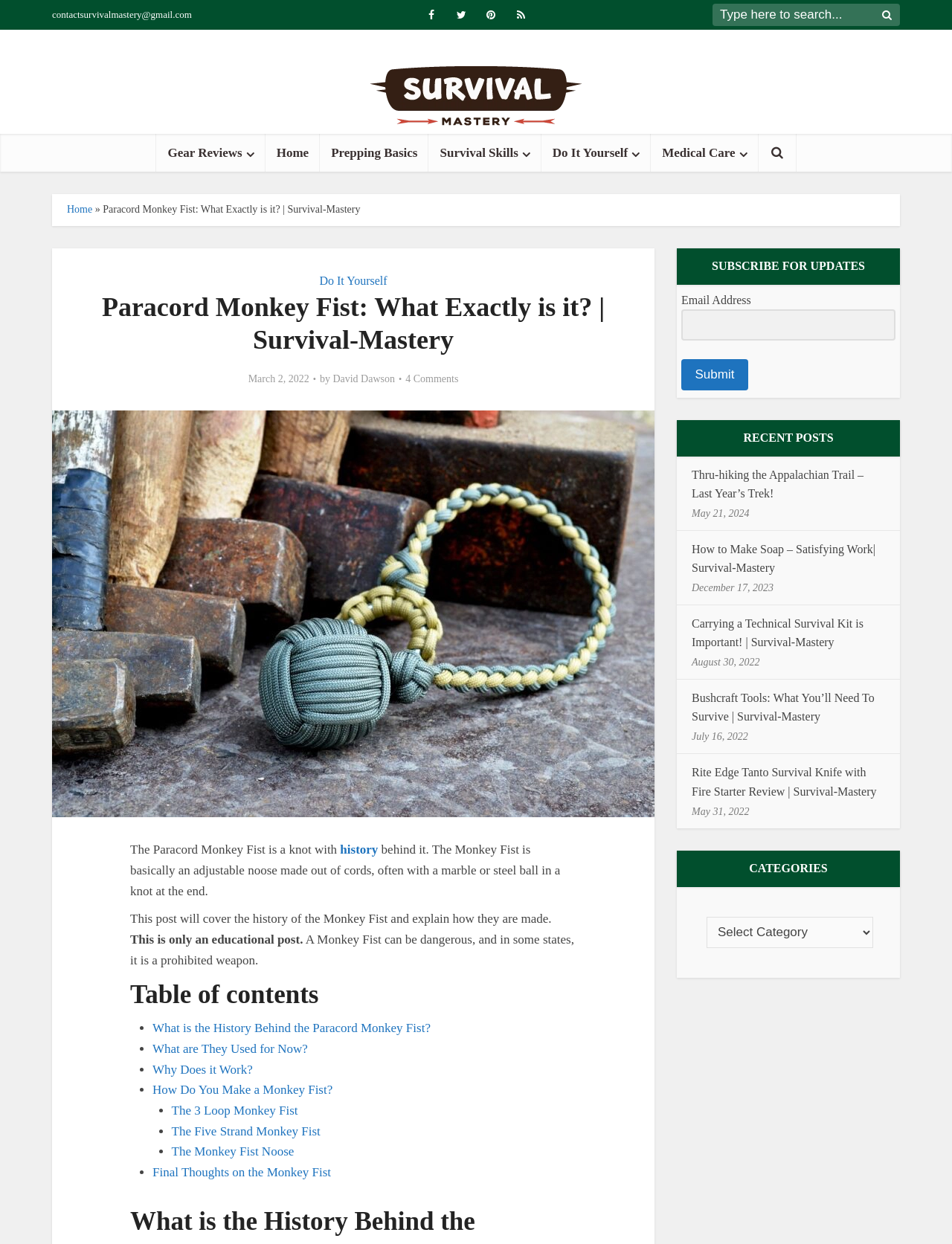Given the content of the image, can you provide a detailed answer to the question?
How many recent posts are listed on the webpage?

The number of recent posts can be counted by looking at the section 'RECENT POSTS' which lists 5 recent posts with their titles and dates.